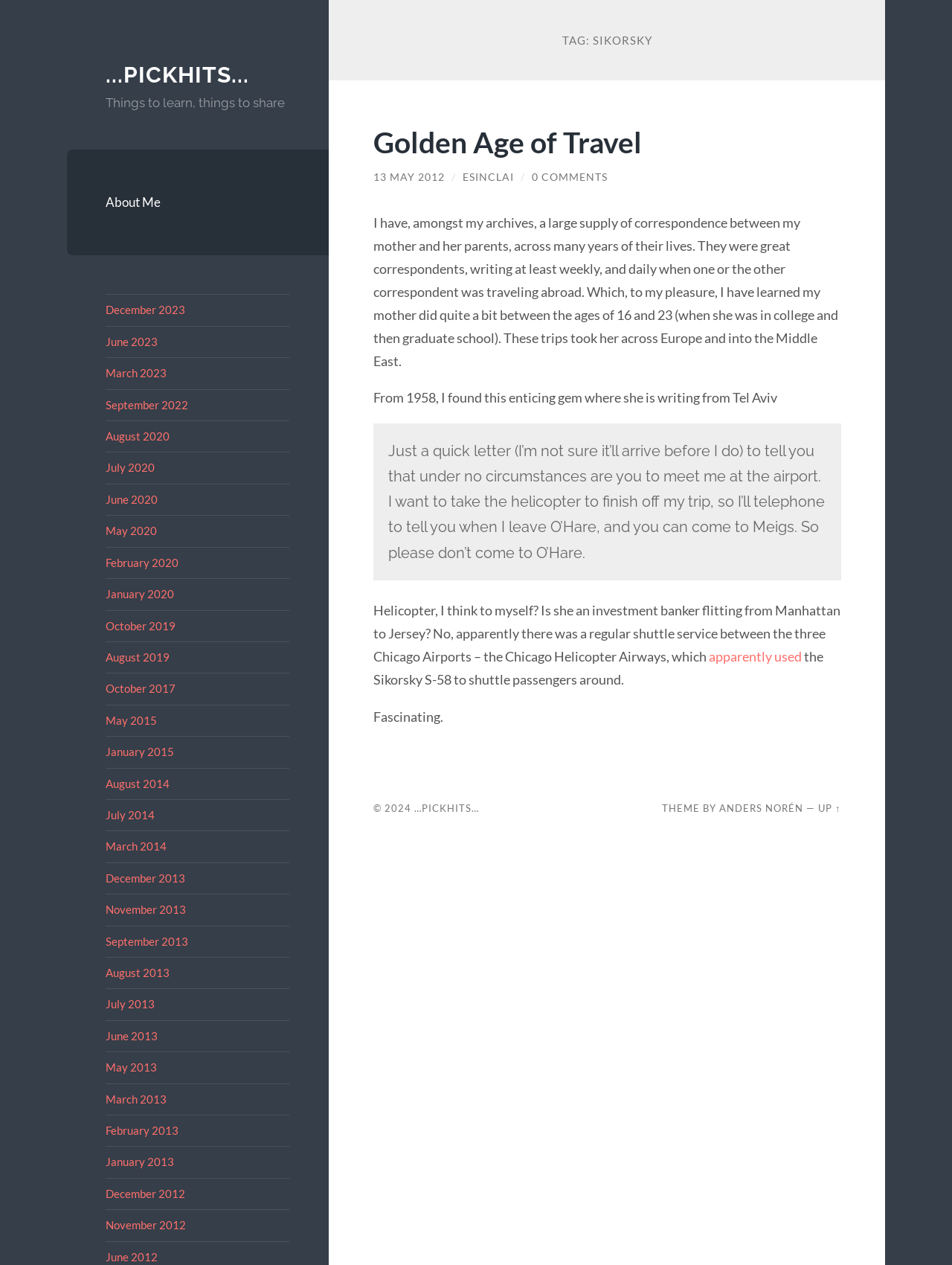Locate the bounding box coordinates of the clickable area needed to fulfill the instruction: "Click on the 'About Me' link".

[0.111, 0.15, 0.304, 0.17]